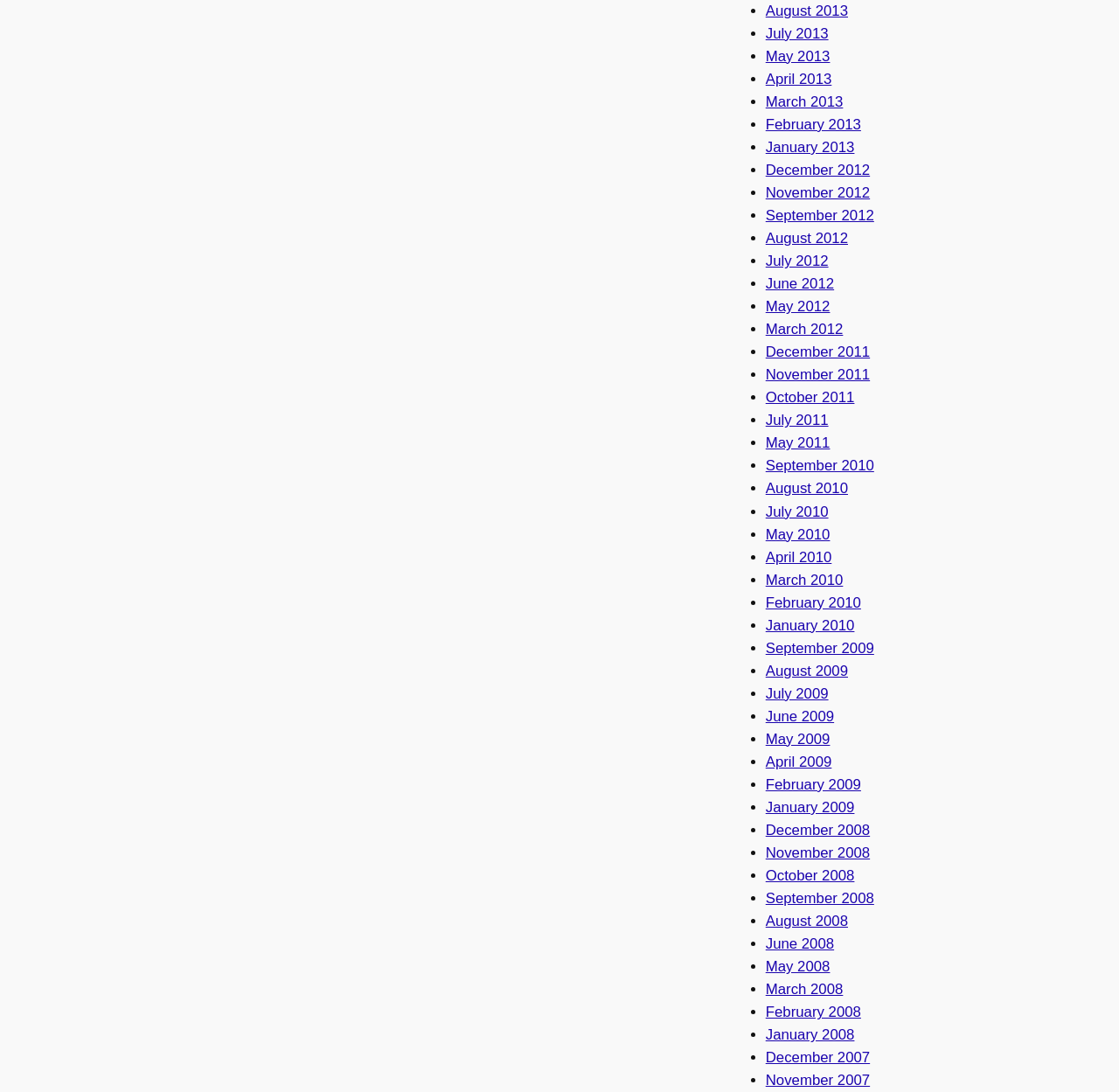Can you identify the bounding box coordinates of the clickable region needed to carry out this instruction: 'Click on the 'Midjourney AI' link'? The coordinates should be four float numbers within the range of 0 to 1, stated as [left, top, right, bottom].

None